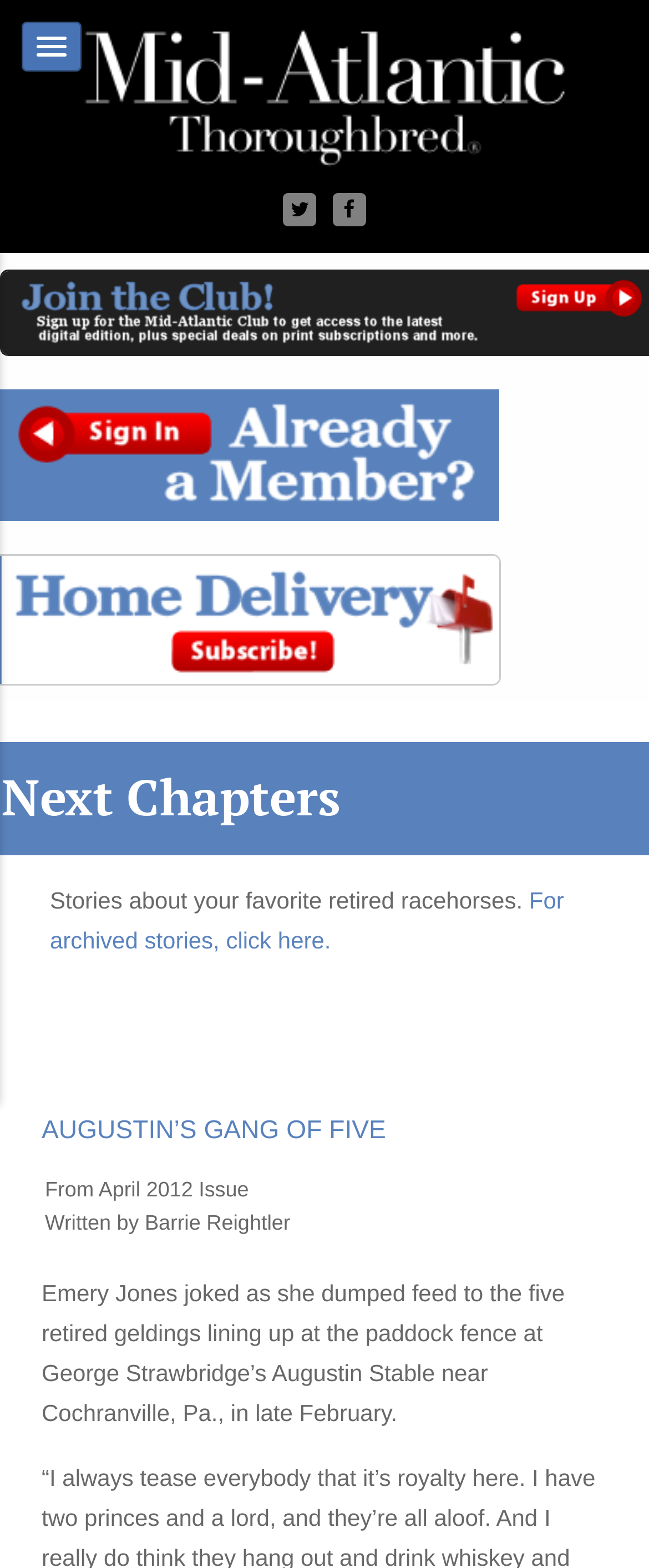Look at the image and give a detailed response to the following question: What is the topic of the stories on this webpage?

Based on the static text 'Stories about your favorite retired racehorses.' and the content of the webpage, it can be inferred that the stories on this webpage are about retired racehorses.